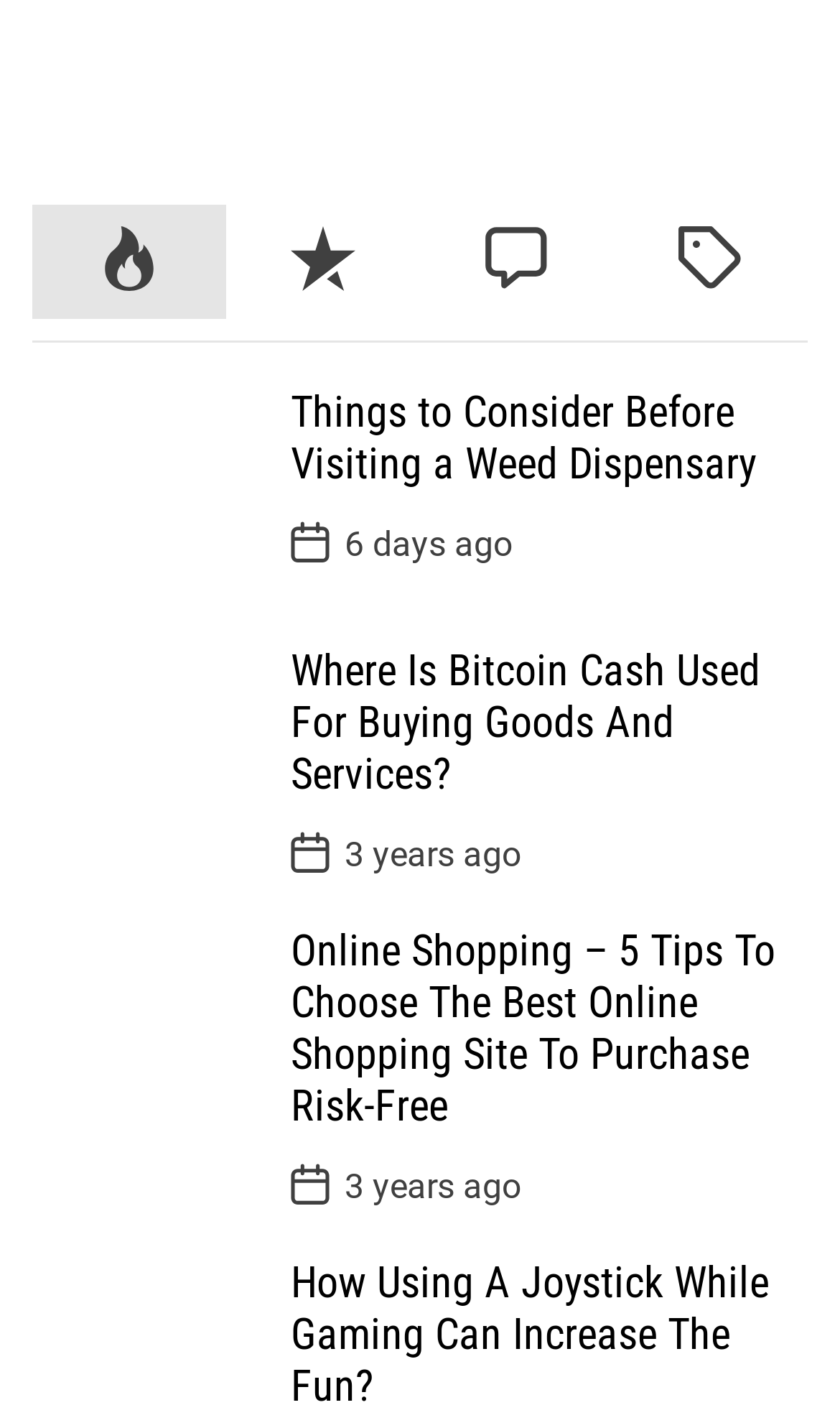Please identify the bounding box coordinates of the element's region that I should click in order to complete the following instruction: "Click the Popular tab". The bounding box coordinates consist of four float numbers between 0 and 1, i.e., [left, top, right, bottom].

[0.038, 0.145, 0.269, 0.226]